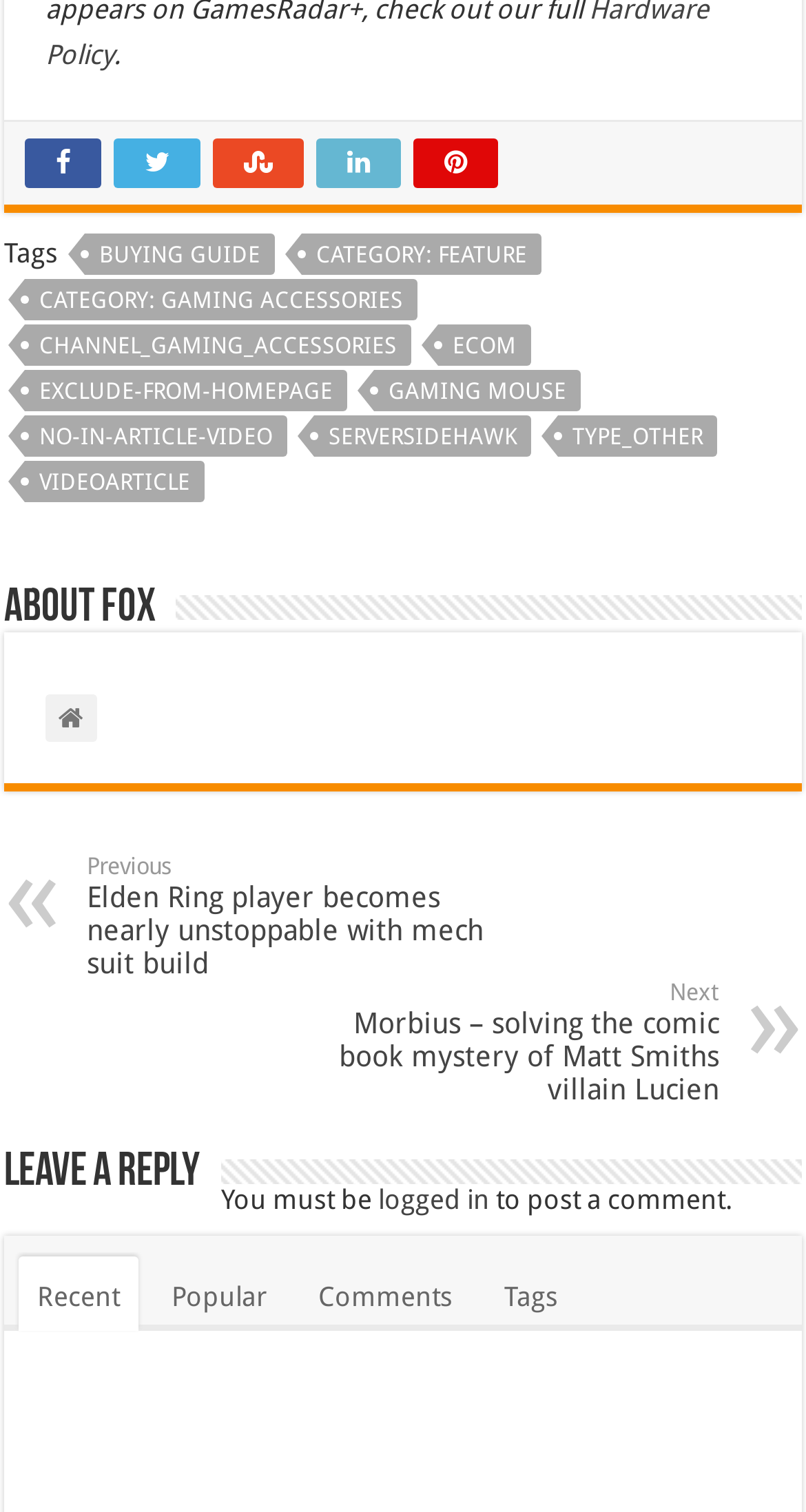Find the bounding box coordinates for the area that must be clicked to perform this action: "Click on the GAMING MOUSE link".

[0.464, 0.244, 0.72, 0.272]